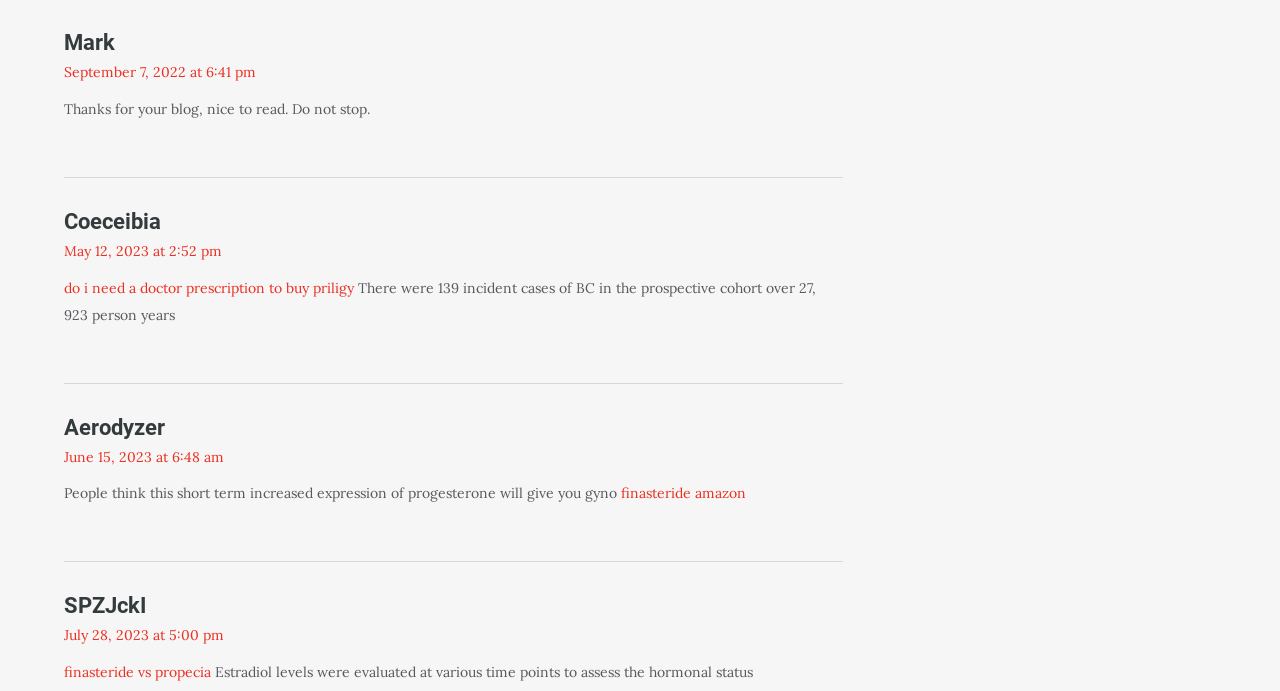What is the name of the author of the first article?
Using the image, give a concise answer in the form of a single word or short phrase.

Mark